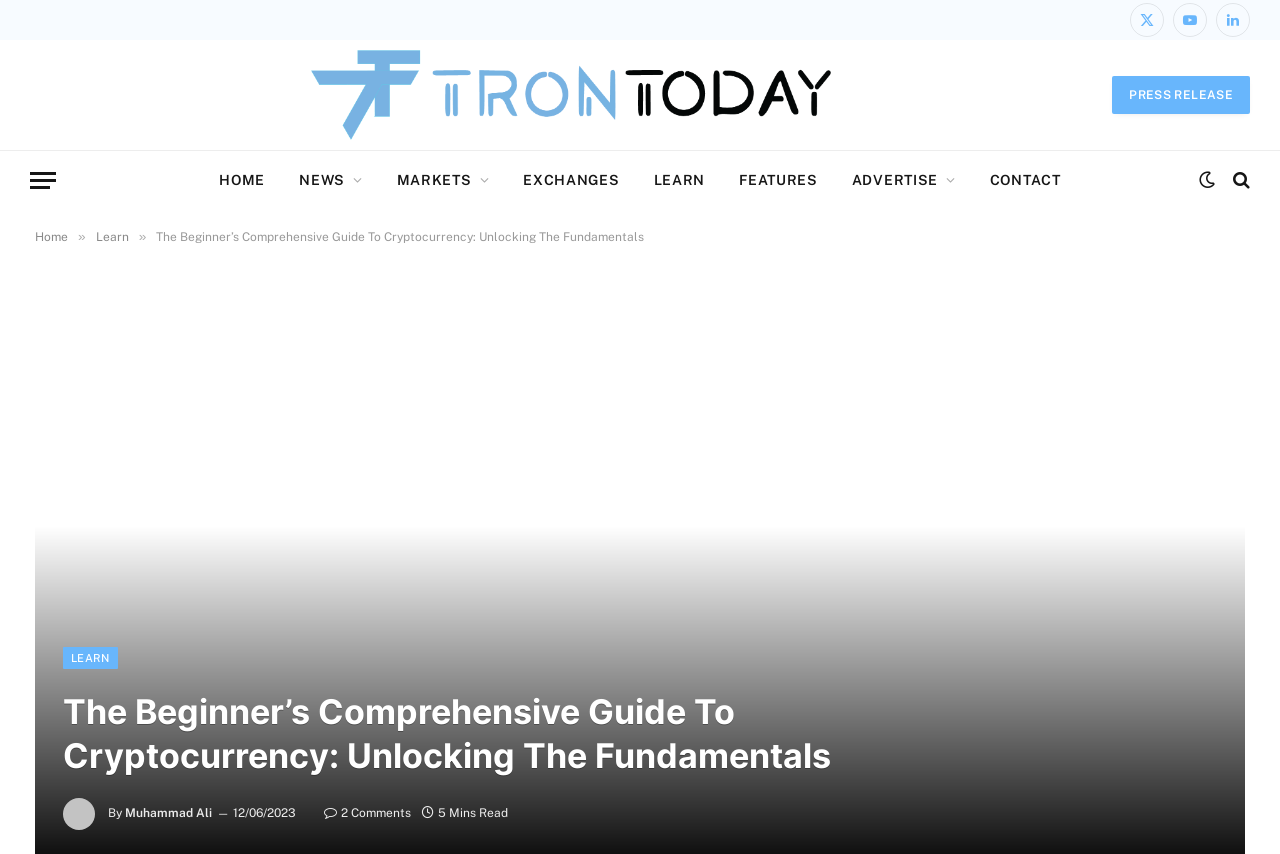Identify the bounding box of the UI element described as follows: "Instagram". Provide the coordinates as four float numbers in the range of 0 to 1 [left, top, right, bottom].

None